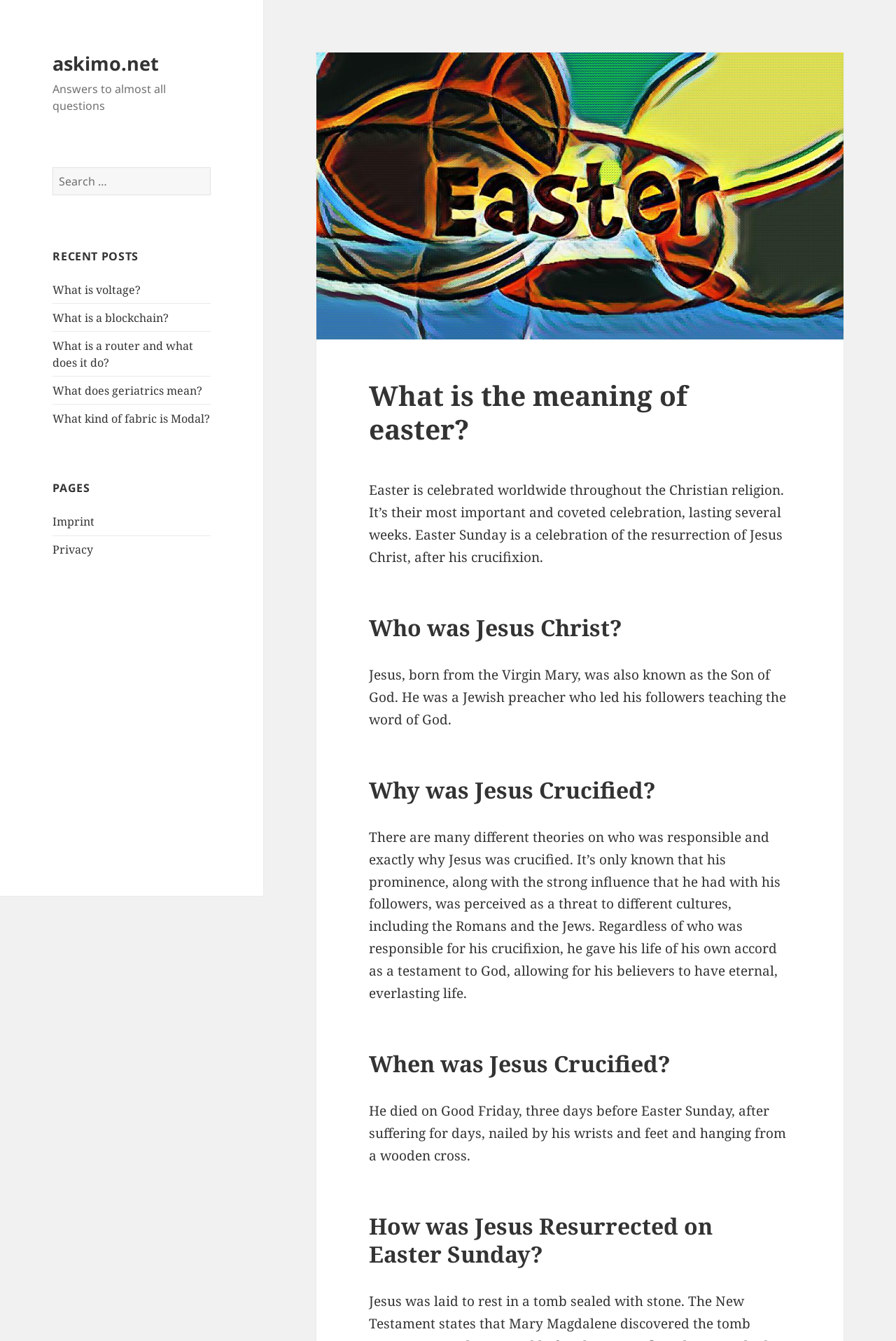Illustrate the webpage thoroughly, mentioning all important details.

The webpage is about the meaning of Easter, a significant celebration in the Christian religion. At the top, there is a link to the website's homepage, "askimo.net", and a tagline "Answers to almost all questions". Below this, there is a search bar with a label "Search for:" and a "Search" button.

On the left side, there are two sections: "RECENT POSTS" and "PAGES". The "RECENT POSTS" section lists five links to recent articles, including "What is voltage?", "What is a blockchain?", and others. The "PAGES" section lists three links to website pages, including "Imprint" and "Privacy".

The main content of the webpage is on the right side, which explains the meaning of Easter. The title "What is the meaning of easter?" is followed by a paragraph describing Easter as a celebration of Jesus Christ's resurrection. Below this, there are four subheadings: "Who was Jesus Christ?", "Why was Jesus Crucified?", "When was Jesus Crucified?", and "How was Jesus Resurrected on Easter Sunday?". Each subheading is followed by a paragraph of text that provides more information about the topic.